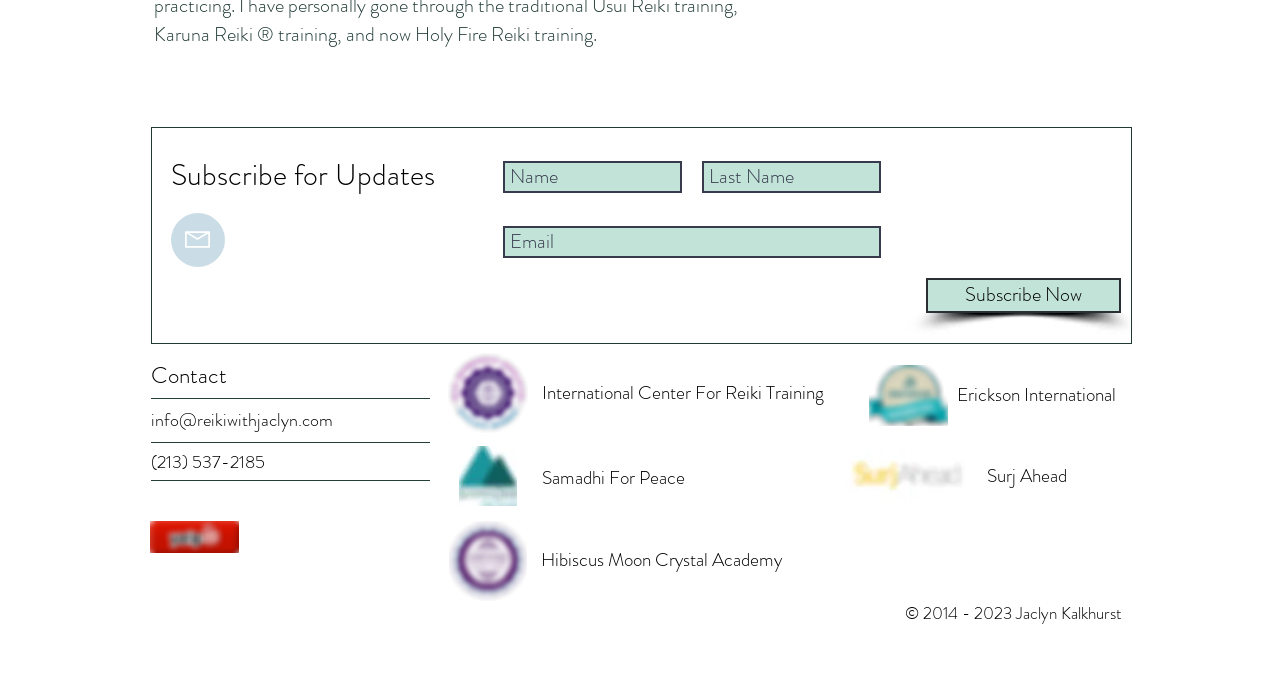Find the bounding box coordinates of the area to click in order to follow the instruction: "Donate".

None